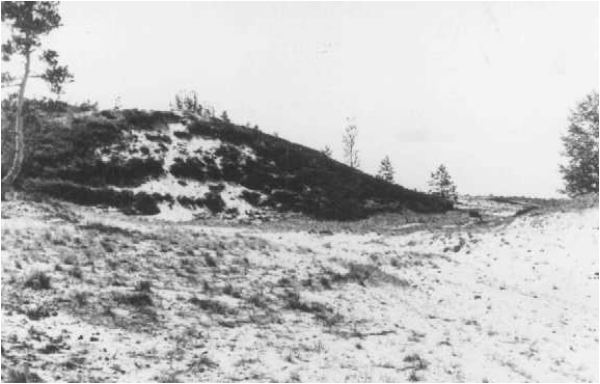Elaborate on all the key elements and details present in the image.

This historical black-and-white image depicts a site associated with mass executions carried out by members of Einsatzgruppe A and their Estonian collaborators during the Holocaust. The photograph shows a sandy landscape with undulating terrain, punctuated by sparse vegetation and trees, likely representing a location where numerous individuals tragically lost their lives. Specifically, this site in Kalevi-Liiva, Estonia, became a grim emblem of the atrocities committed in September 1941. The image serves as a stark reminder of the brutal history and the impact of these events on countless lives.